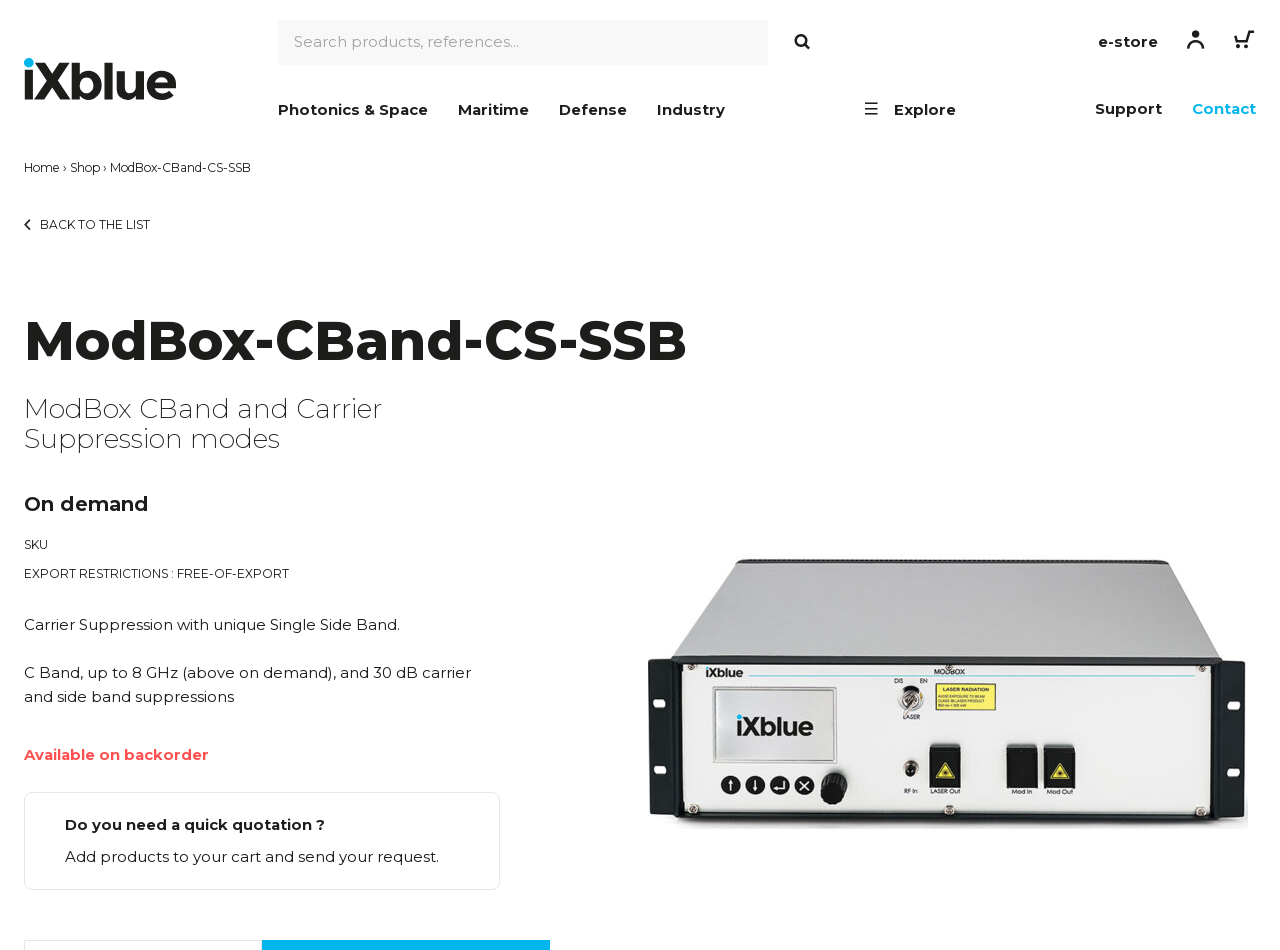Please provide the bounding box coordinates for the element that needs to be clicked to perform the following instruction: "Get a quick quotation". The coordinates should be given as four float numbers between 0 and 1, i.e., [left, top, right, bottom].

[0.019, 0.834, 0.391, 0.937]